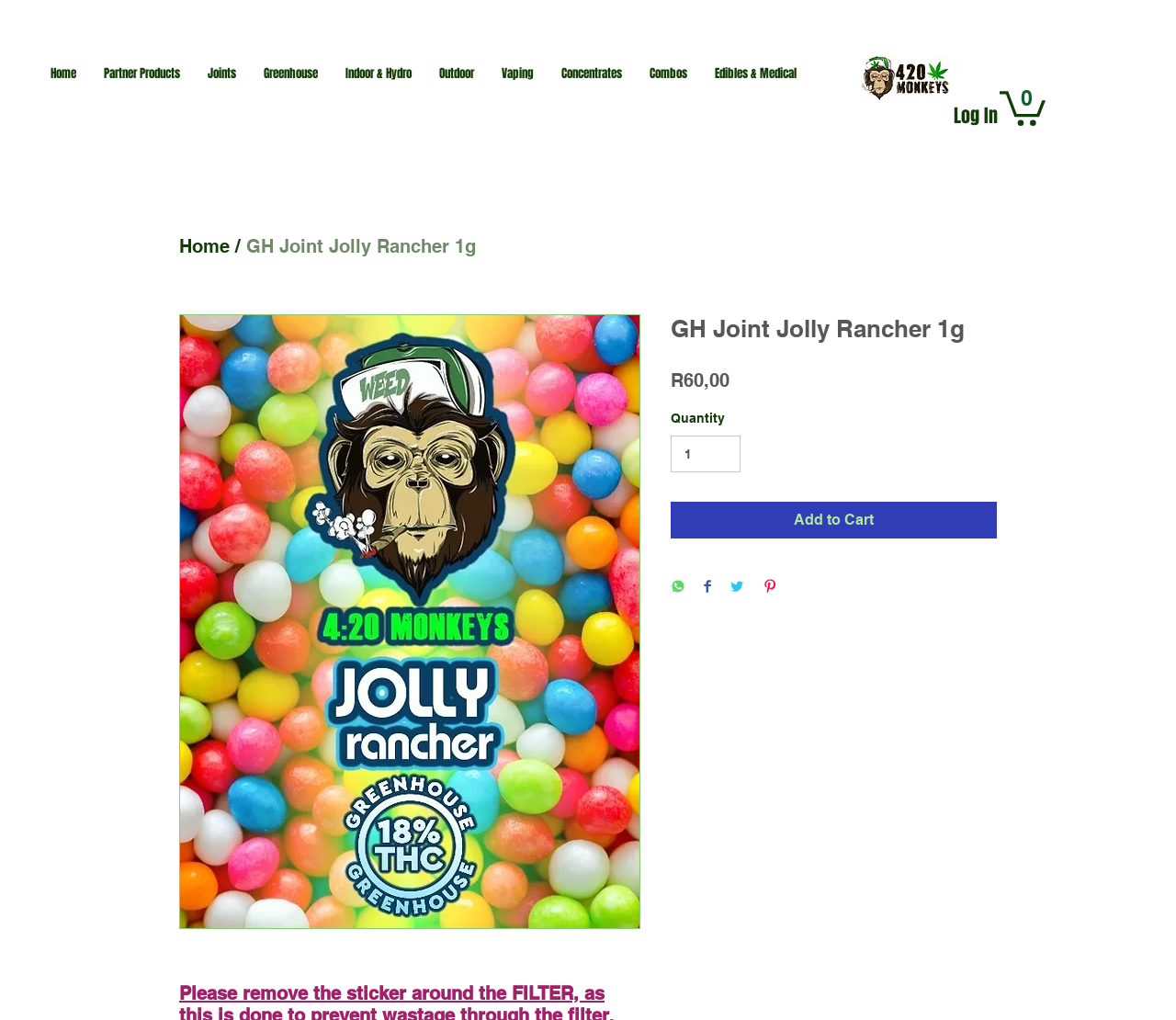What is the name of the product?
Use the image to give a comprehensive and detailed response to the question.

I found the product name by looking at the heading element on the webpage, which says 'GH Joint Jolly Rancher 1g'. This heading is located below the image of the product and above the price information.